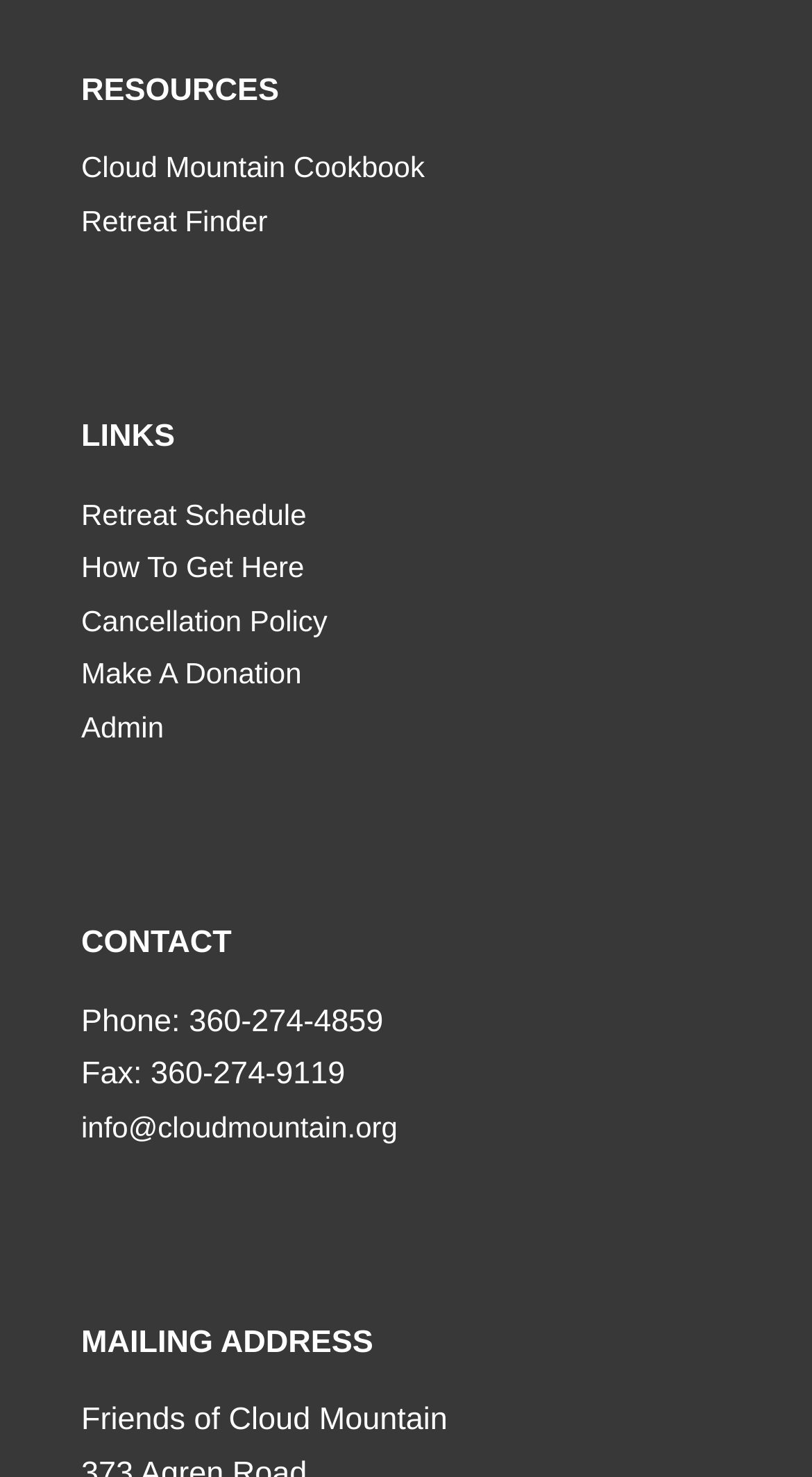Find the bounding box of the element with the following description: "Subscribe". The coordinates must be four float numbers between 0 and 1, formatted as [left, top, right, bottom].

None